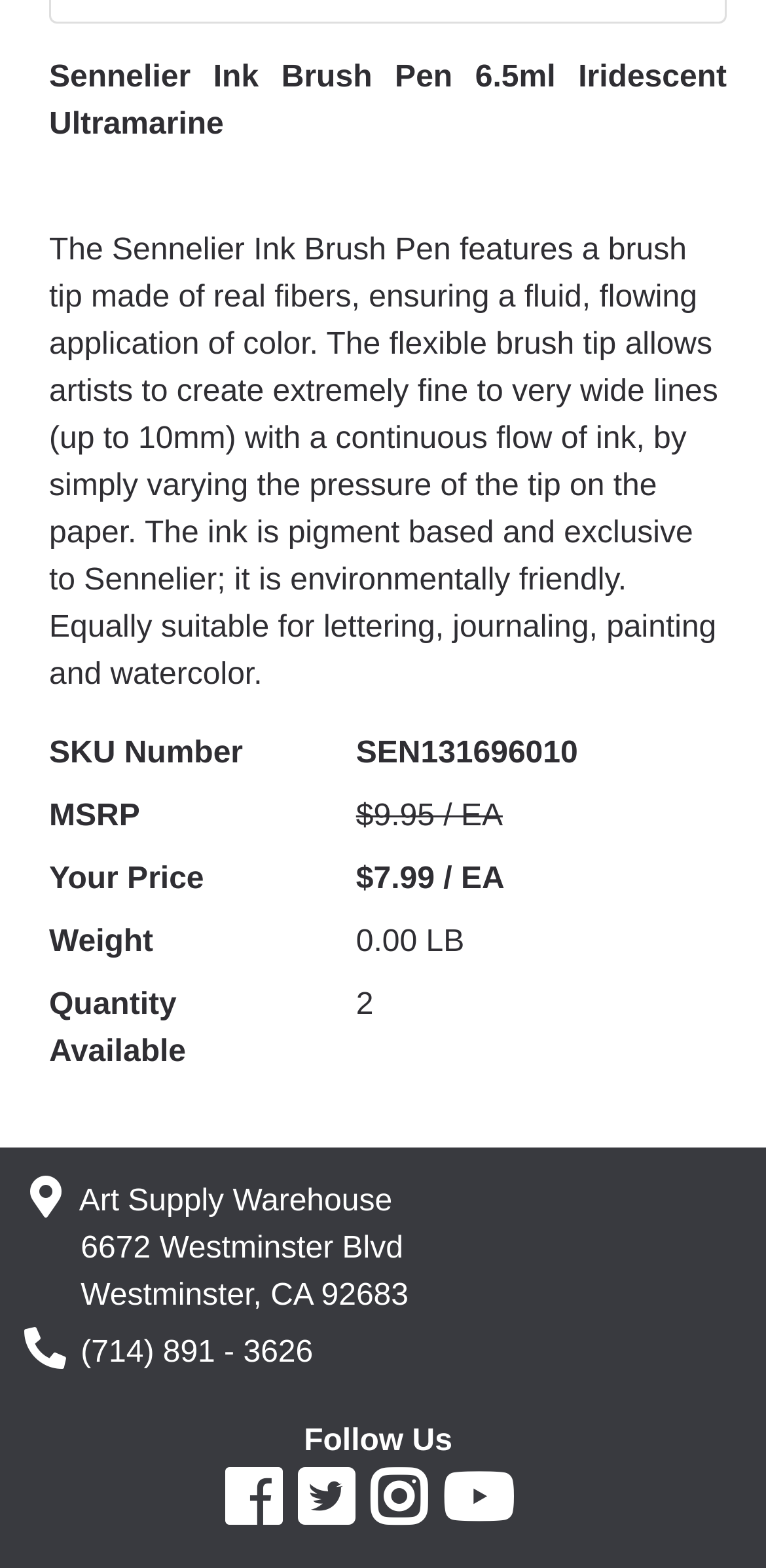Provide the bounding box coordinates of the HTML element described as: "parent_node: Follow Us". The bounding box coordinates should be four float numbers between 0 and 1, i.e., [left, top, right, bottom].

[0.294, 0.953, 0.366, 0.975]